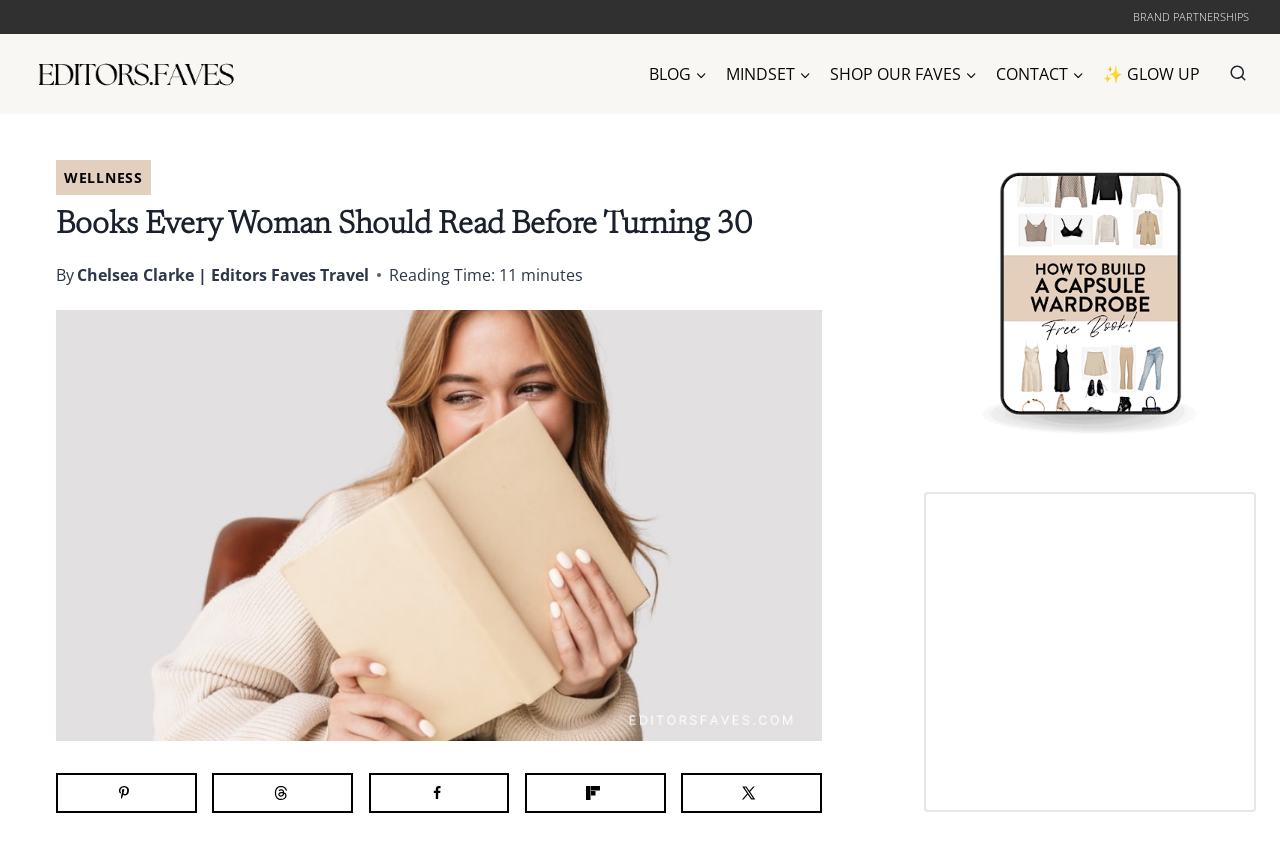Extract the text of the main heading from the webpage.

Books Every Woman Should Read Before Turning 30